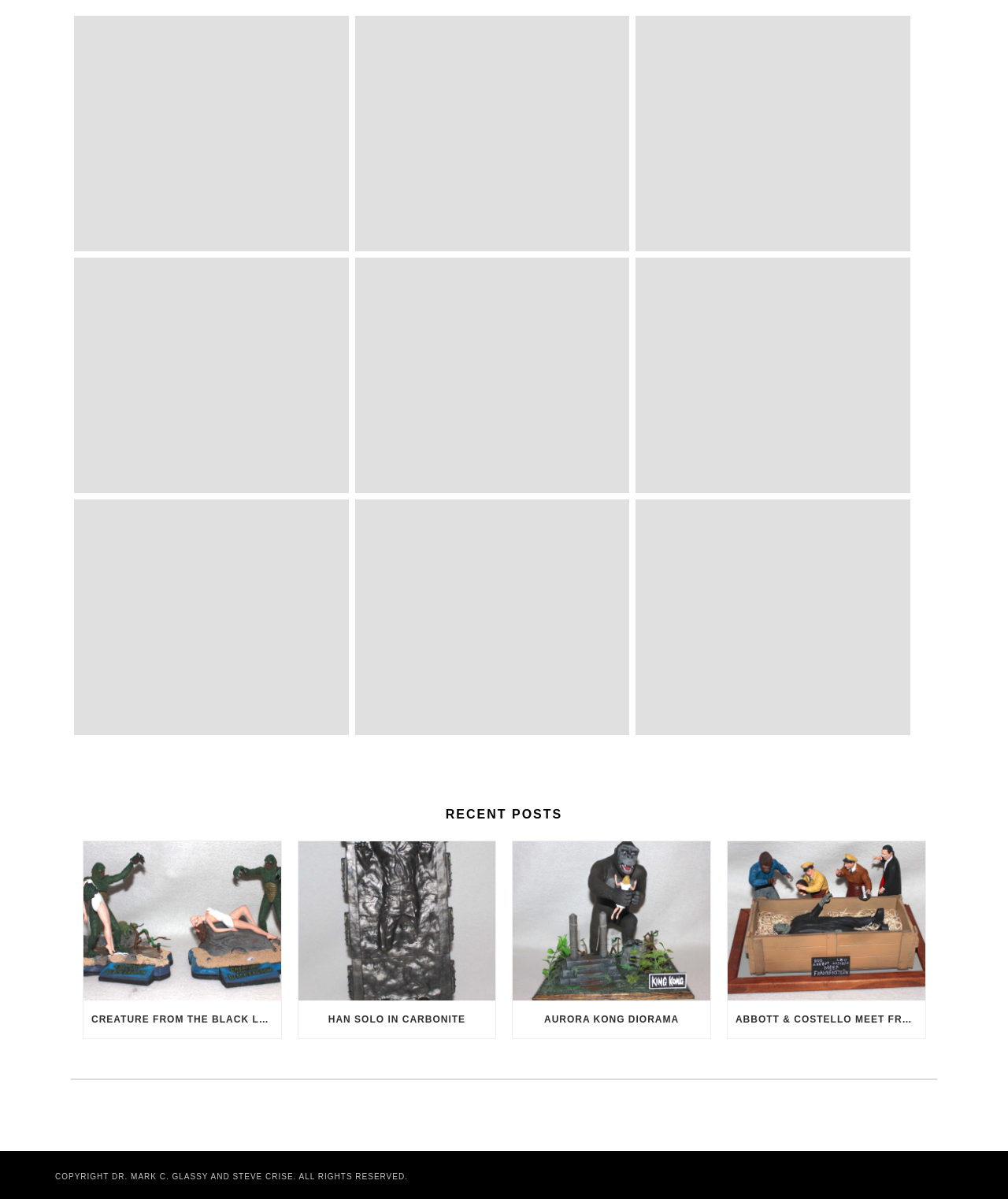Determine the bounding box for the described UI element: "Creature From the Black Lagoon".

[0.083, 0.834, 0.279, 0.866]